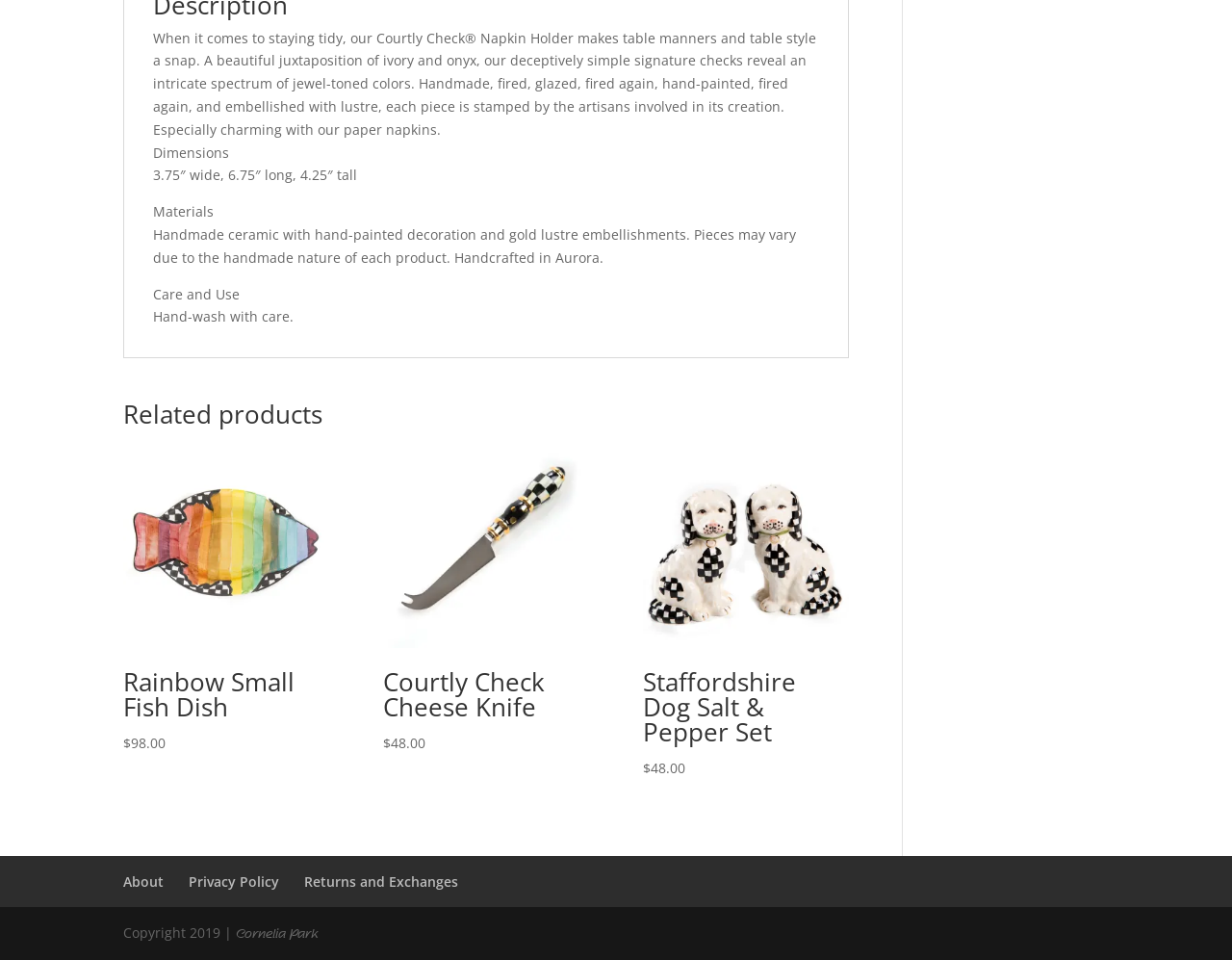For the given element description Courtly Check Cheese Knife $48.00, determine the bounding box coordinates of the UI element. The coordinates should follow the format (top-left x, top-left y, bottom-right x, bottom-right y) and be within the range of 0 to 1.

[0.311, 0.46, 0.478, 0.786]